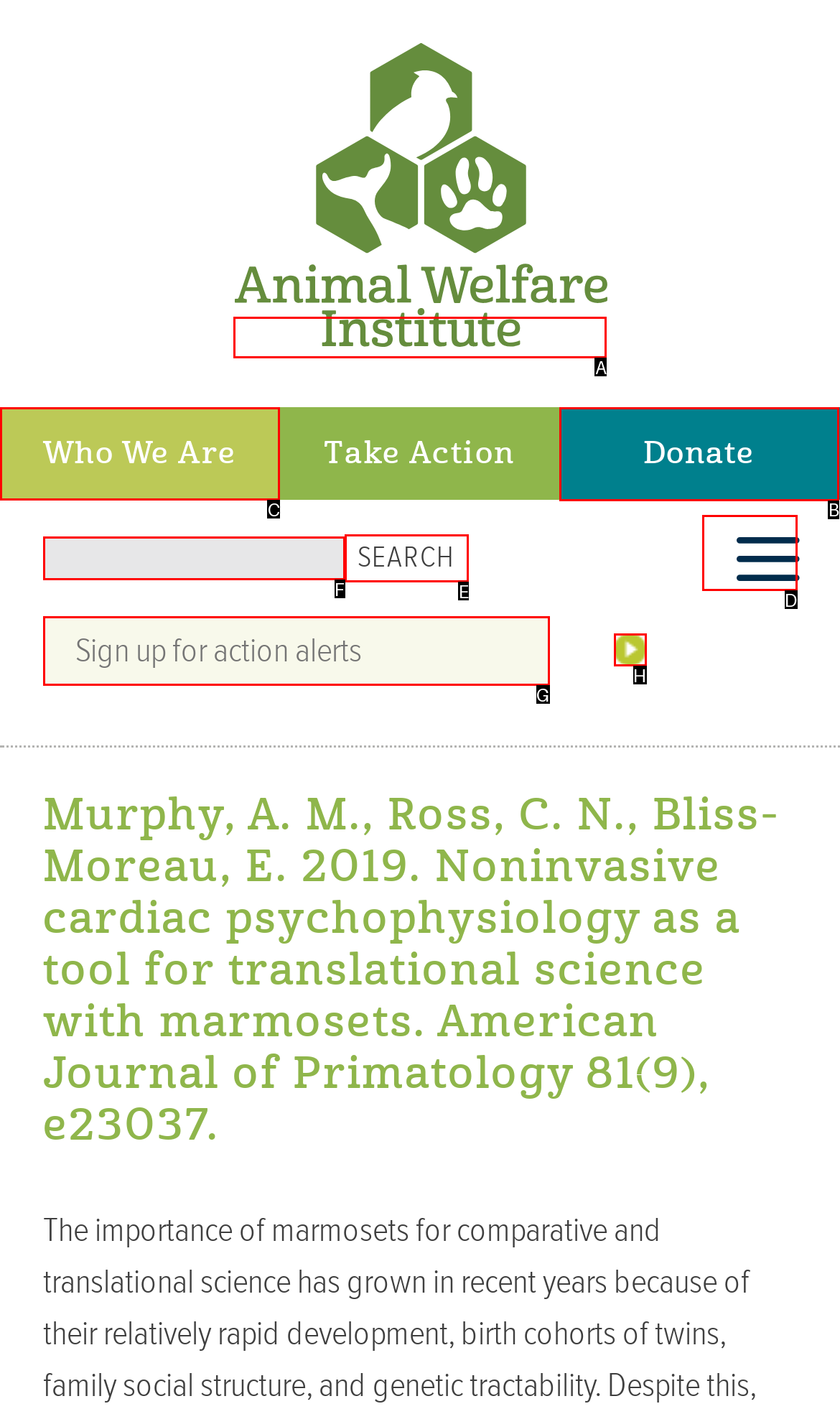Point out the HTML element I should click to achieve the following task: Click the 'Donate' link Provide the letter of the selected option from the choices.

B